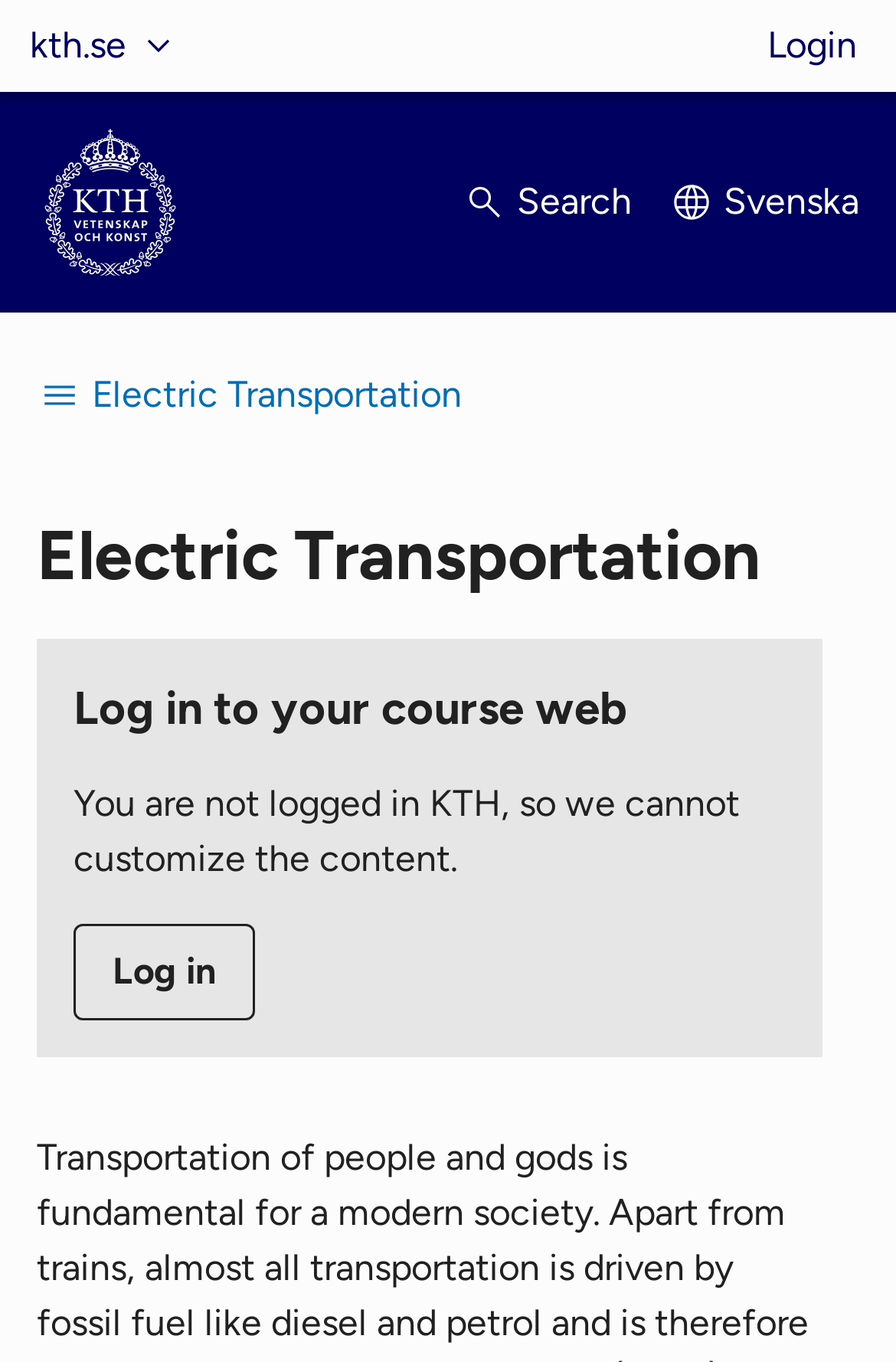What is the purpose of the 'Log in' button?
Please provide a comprehensive answer based on the visual information in the image.

I found the 'Log in' button below the text 'You are not logged in KTH, so we cannot customize the content.' This suggests that the purpose of the 'Log in' button is to log in to the course web to access customized content.